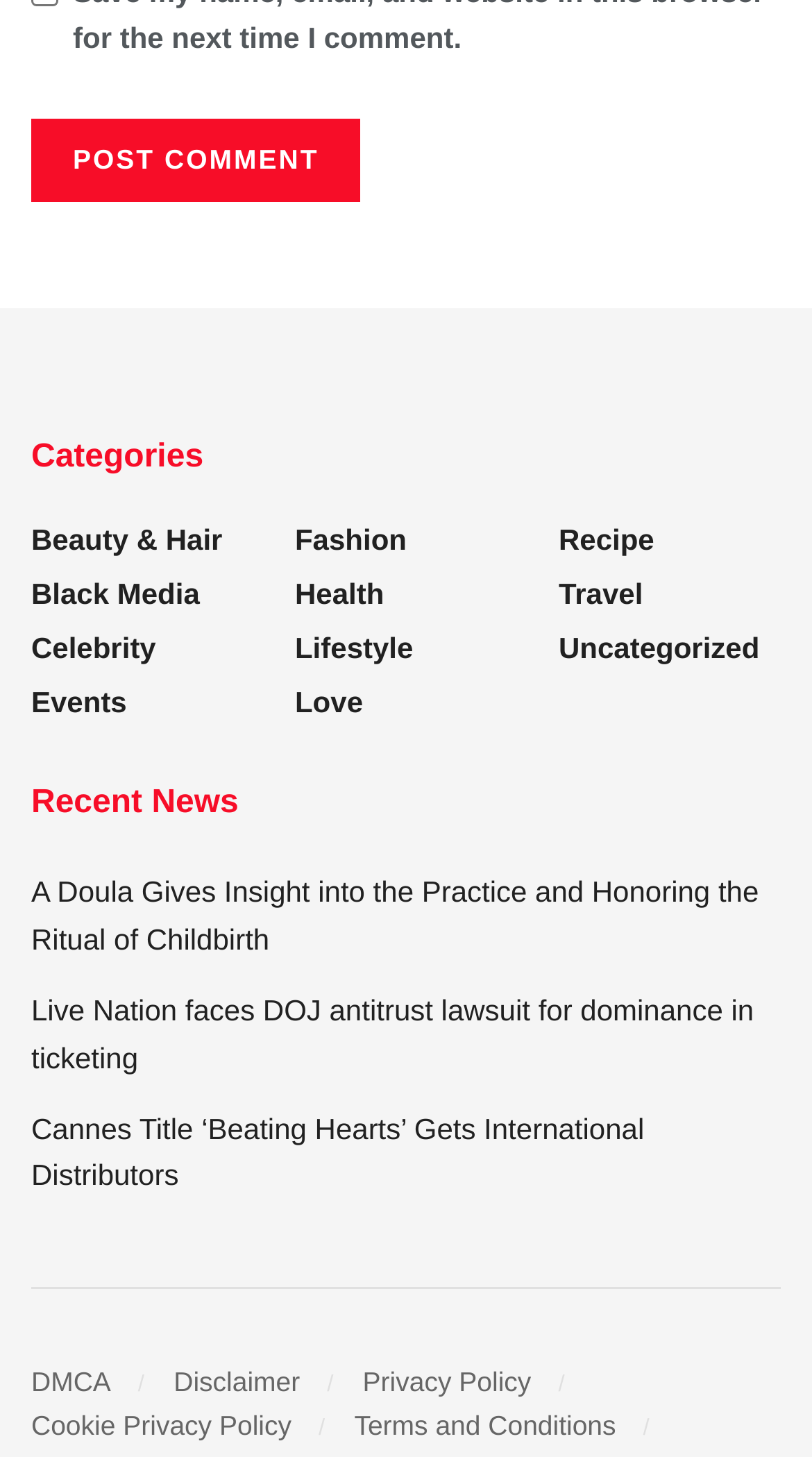Please find the bounding box coordinates of the section that needs to be clicked to achieve this instruction: "view Beauty & Hair category".

[0.038, 0.359, 0.274, 0.382]